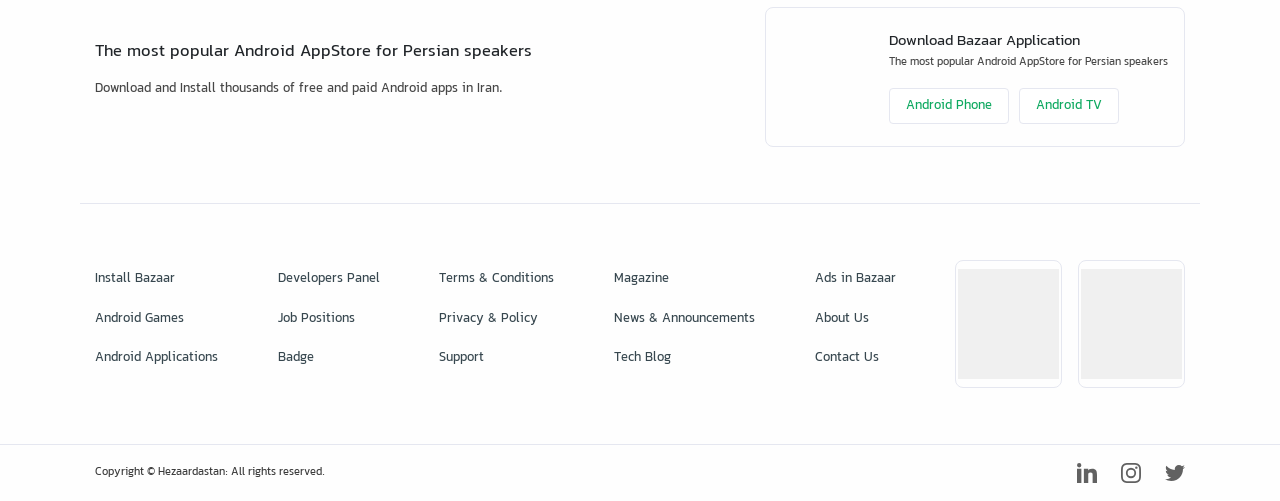Please find the bounding box coordinates of the section that needs to be clicked to achieve this instruction: "View Android Games".

[0.074, 0.598, 0.17, 0.676]